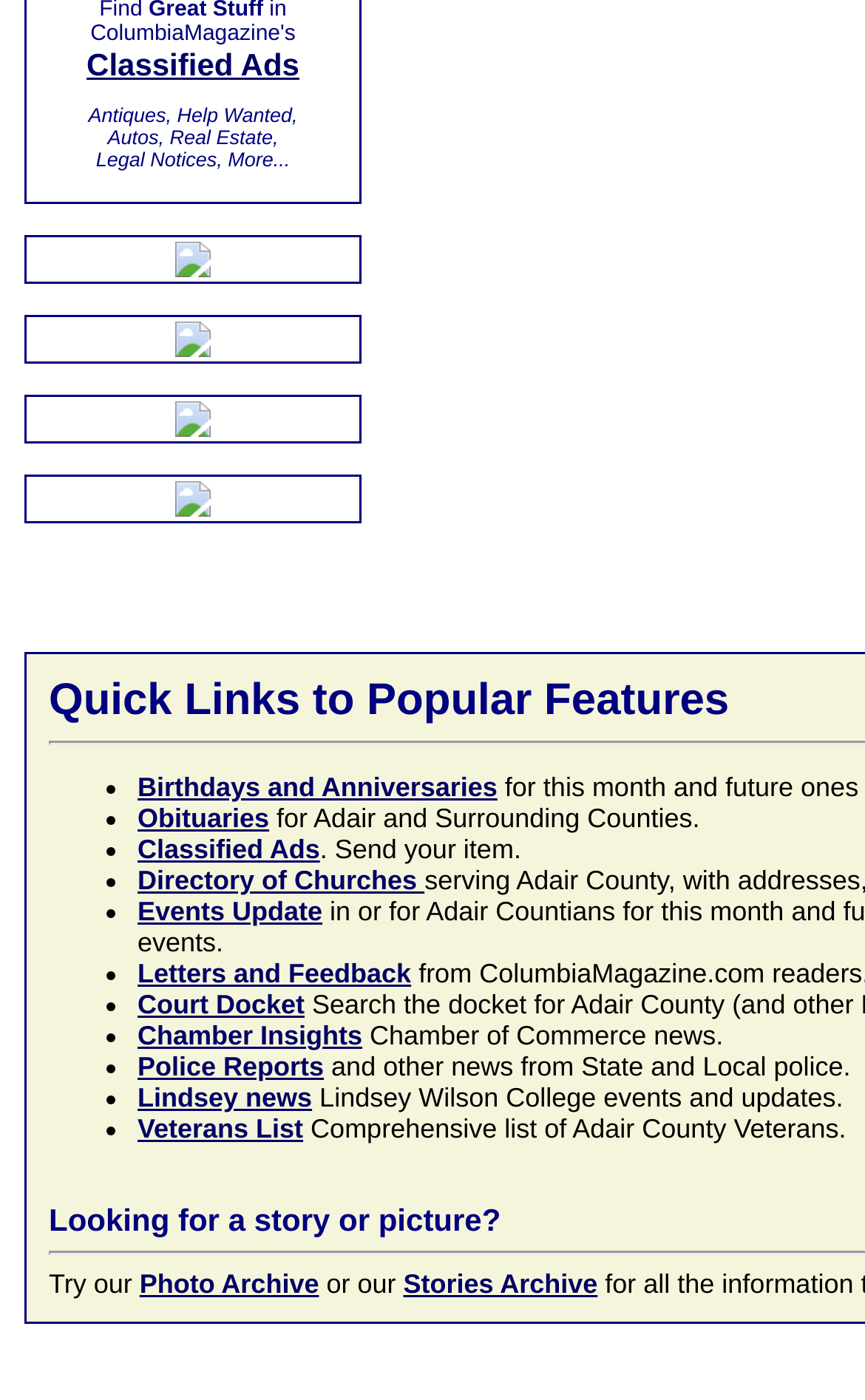Determine the bounding box coordinates of the element's region needed to click to follow the instruction: "Explore Stories Archive". Provide these coordinates as four float numbers between 0 and 1, formatted as [left, top, right, bottom].

[0.466, 0.906, 0.691, 0.928]